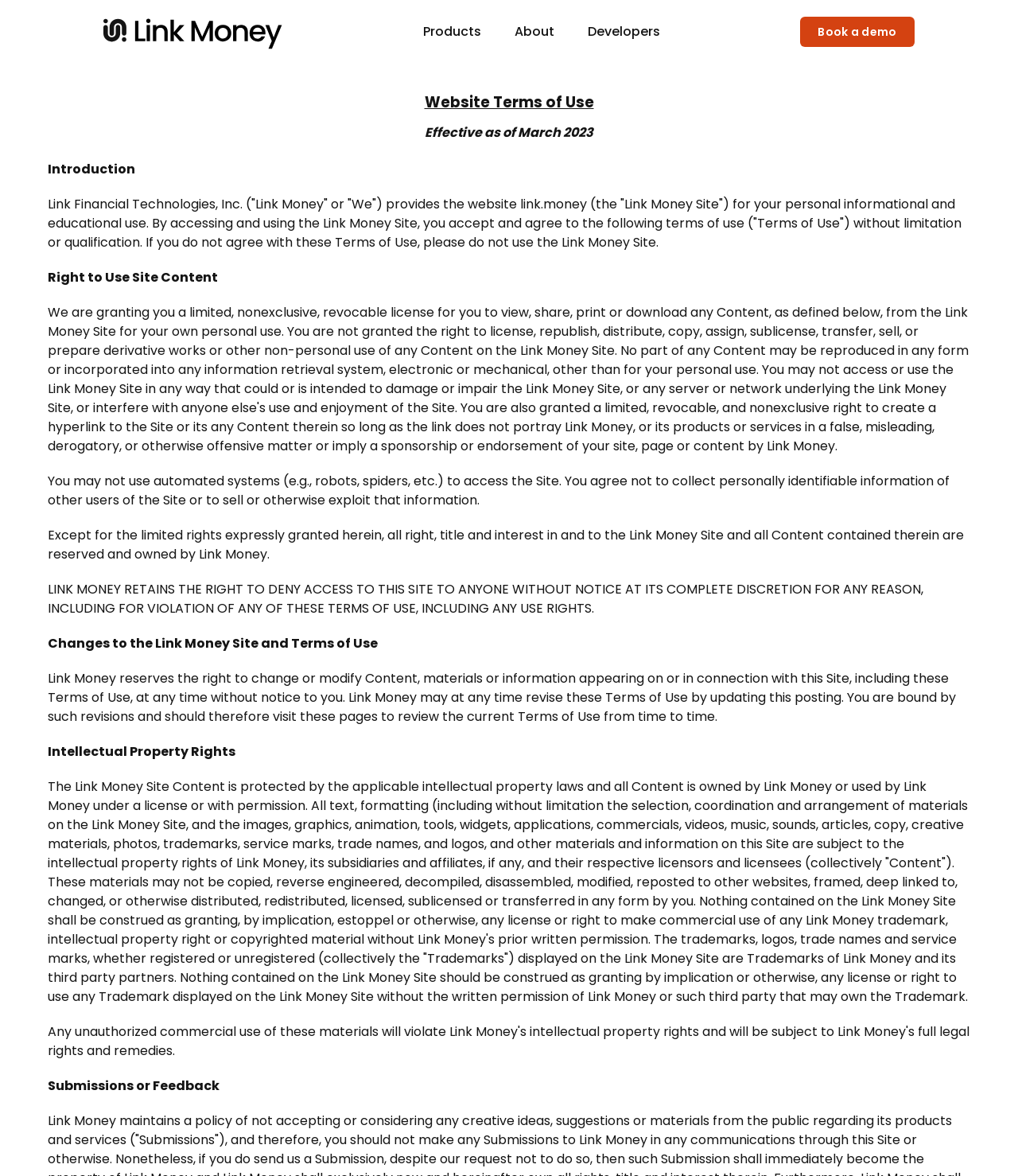Locate the UI element described by Products and provide its bounding box coordinates. Use the format (top-left x, top-left y, bottom-right x, bottom-right y) with all values as floating point numbers between 0 and 1.

[0.415, 0.019, 0.472, 0.035]